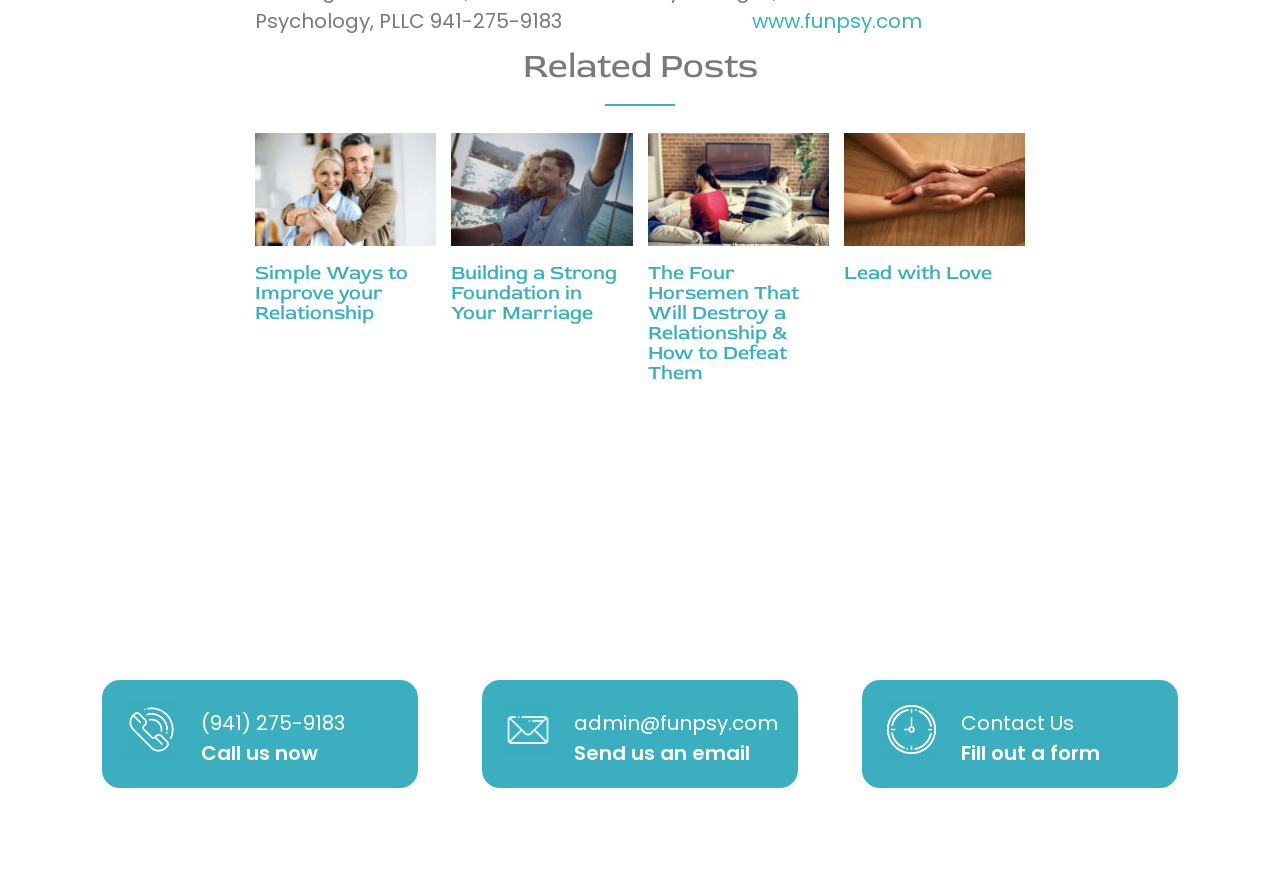Determine the bounding box coordinates of the section to be clicked to follow the instruction: "Read the article about The Four Horsemen That Will Destroy a Relationship & How to Defeat Them". The coordinates should be given as four float numbers between 0 and 1, formatted as [left, top, right, bottom].

[0.506, 0.298, 0.624, 0.442]